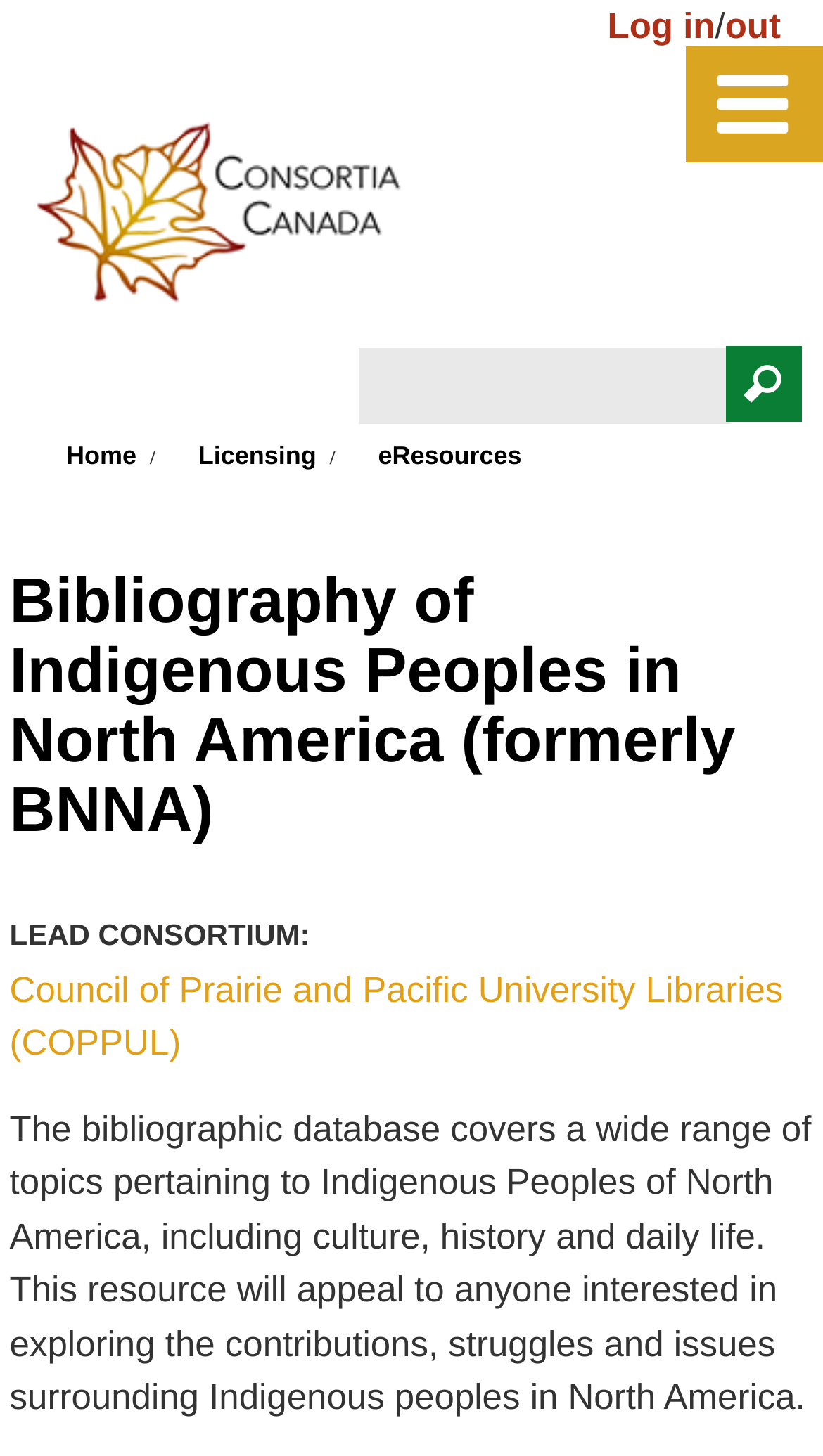Identify the bounding box coordinates of the element to click to follow this instruction: 'Learn about the lead consortium'. Ensure the coordinates are four float values between 0 and 1, provided as [left, top, right, bottom].

[0.012, 0.666, 0.952, 0.73]